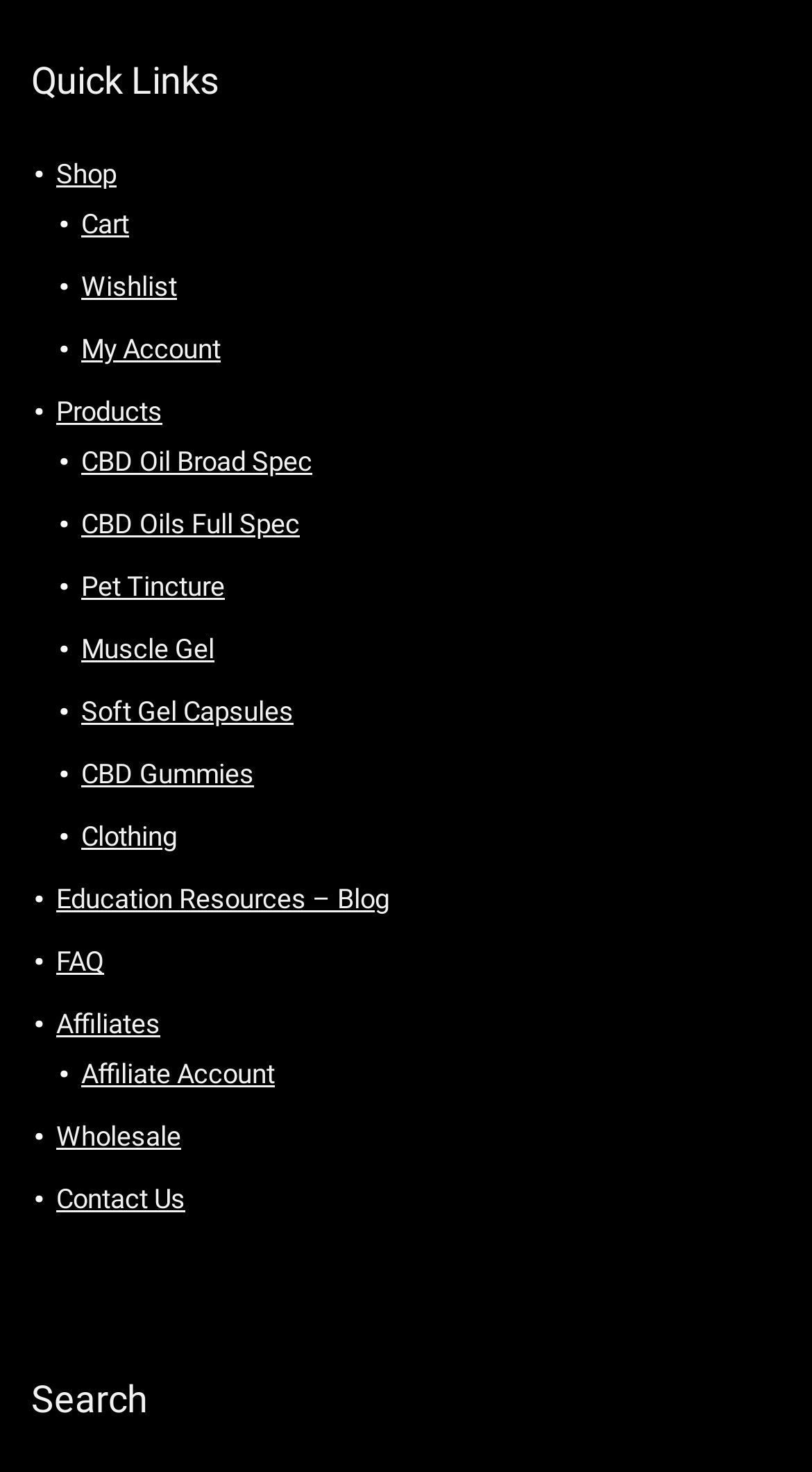Determine the bounding box coordinates for the area you should click to complete the following instruction: "search".

[0.038, 0.936, 0.182, 0.965]